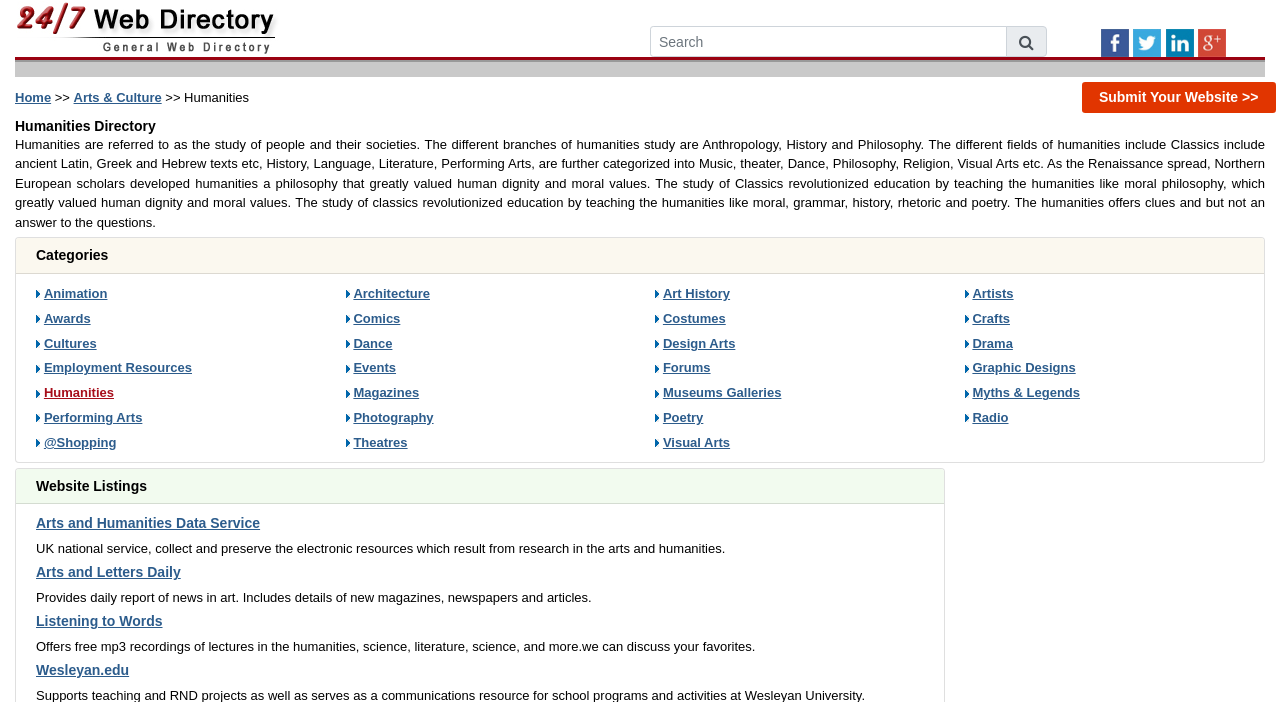For the given element description name="searchfield" placeholder="Search", determine the bounding box coordinates of the UI element. The coordinates should follow the format (top-left x, top-left y, bottom-right x, bottom-right y) and be within the range of 0 to 1.

[0.508, 0.037, 0.786, 0.081]